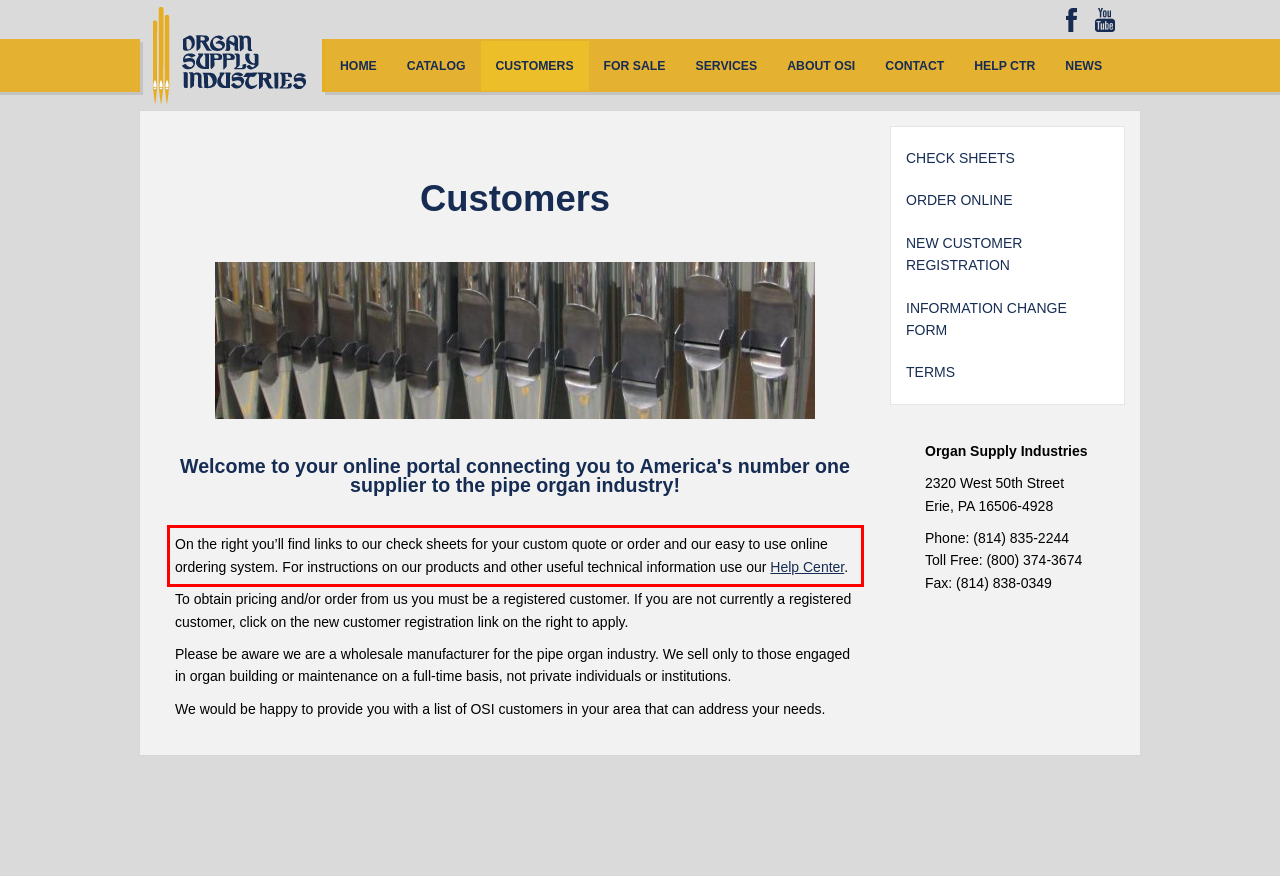The screenshot provided shows a webpage with a red bounding box. Apply OCR to the text within this red bounding box and provide the extracted content.

On the right you’ll find links to our check sheets for your custom quote or order and our easy to use online ordering system. For instructions on our products and other useful technical information use our Help Center.